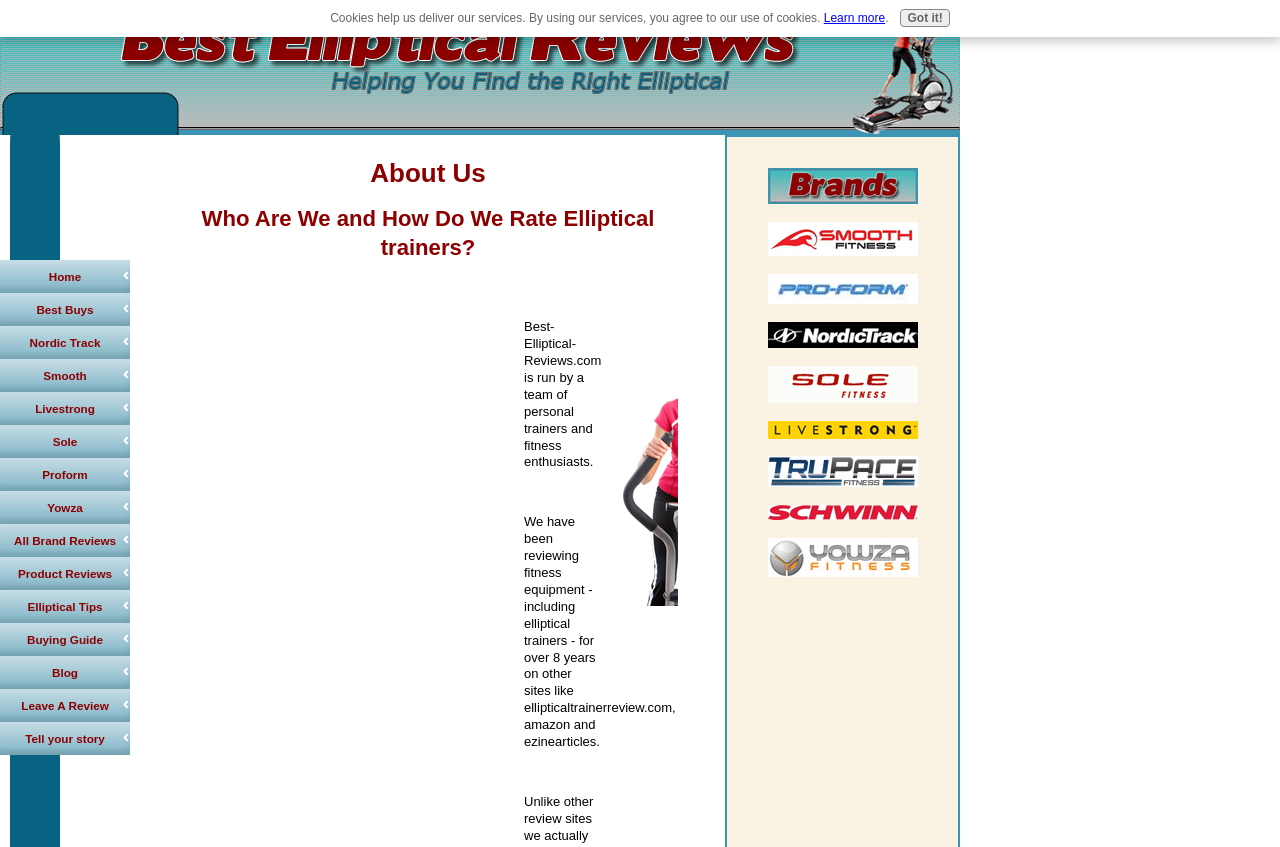Pinpoint the bounding box coordinates of the clickable element needed to complete the instruction: "Go to Product Reviews". The coordinates should be provided as four float numbers between 0 and 1: [left, top, right, bottom].

[0.0, 0.657, 0.102, 0.696]